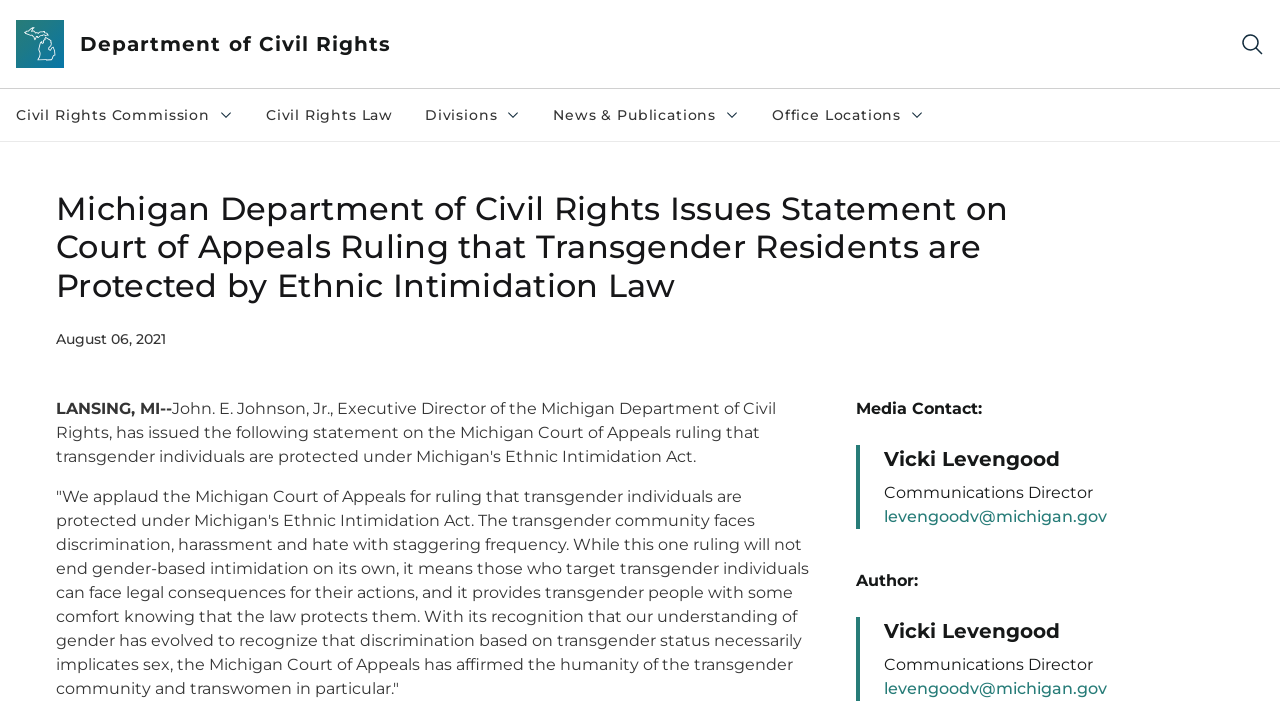From the given element description: "Department of Civil Rights", find the bounding box for the UI element. Provide the coordinates as four float numbers between 0 and 1, in the order [left, top, right, bottom].

[0.05, 0.043, 0.306, 0.082]